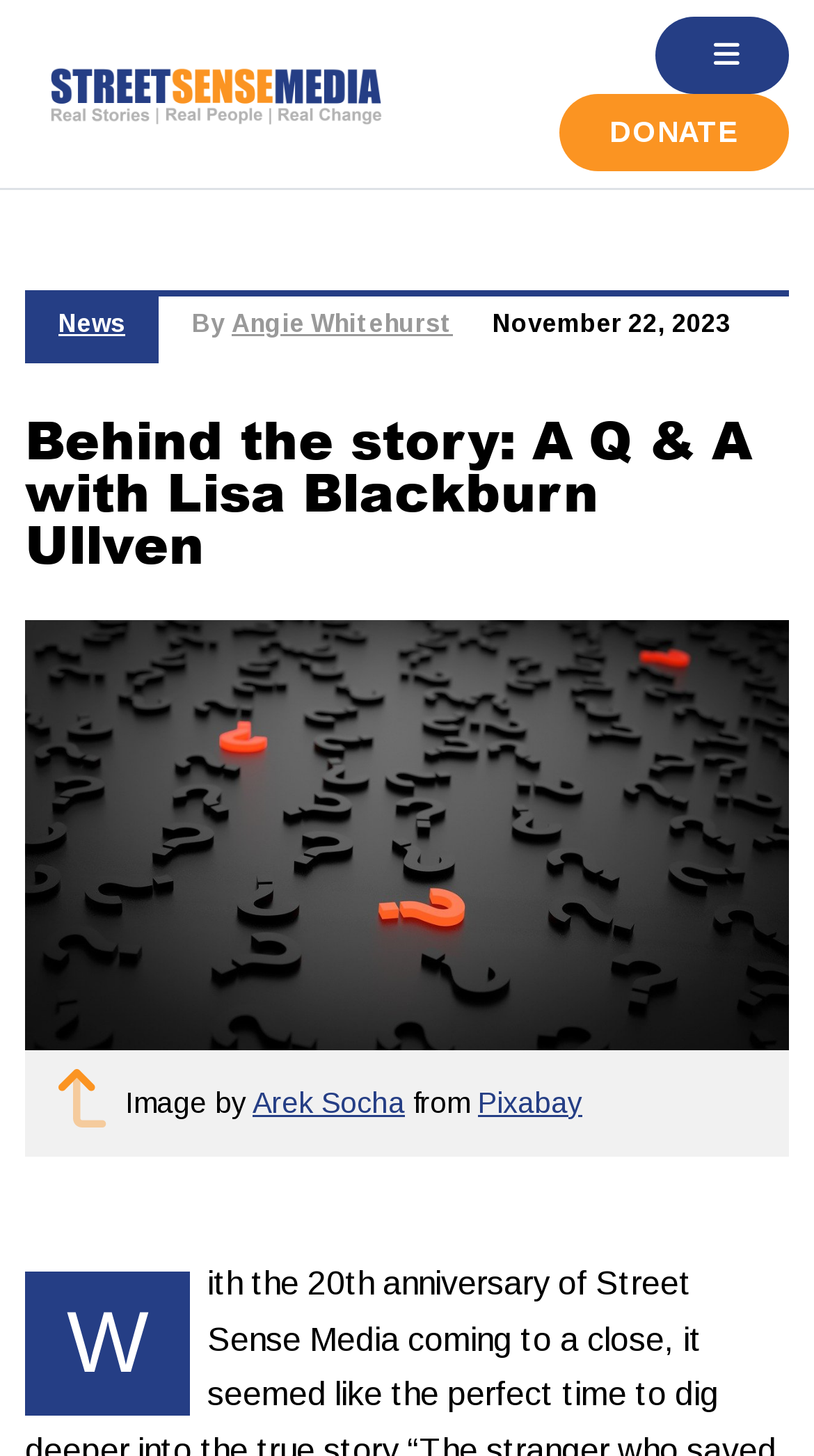Based on the description "News", find the bounding box of the specified UI element.

[0.072, 0.159, 0.154, 0.179]